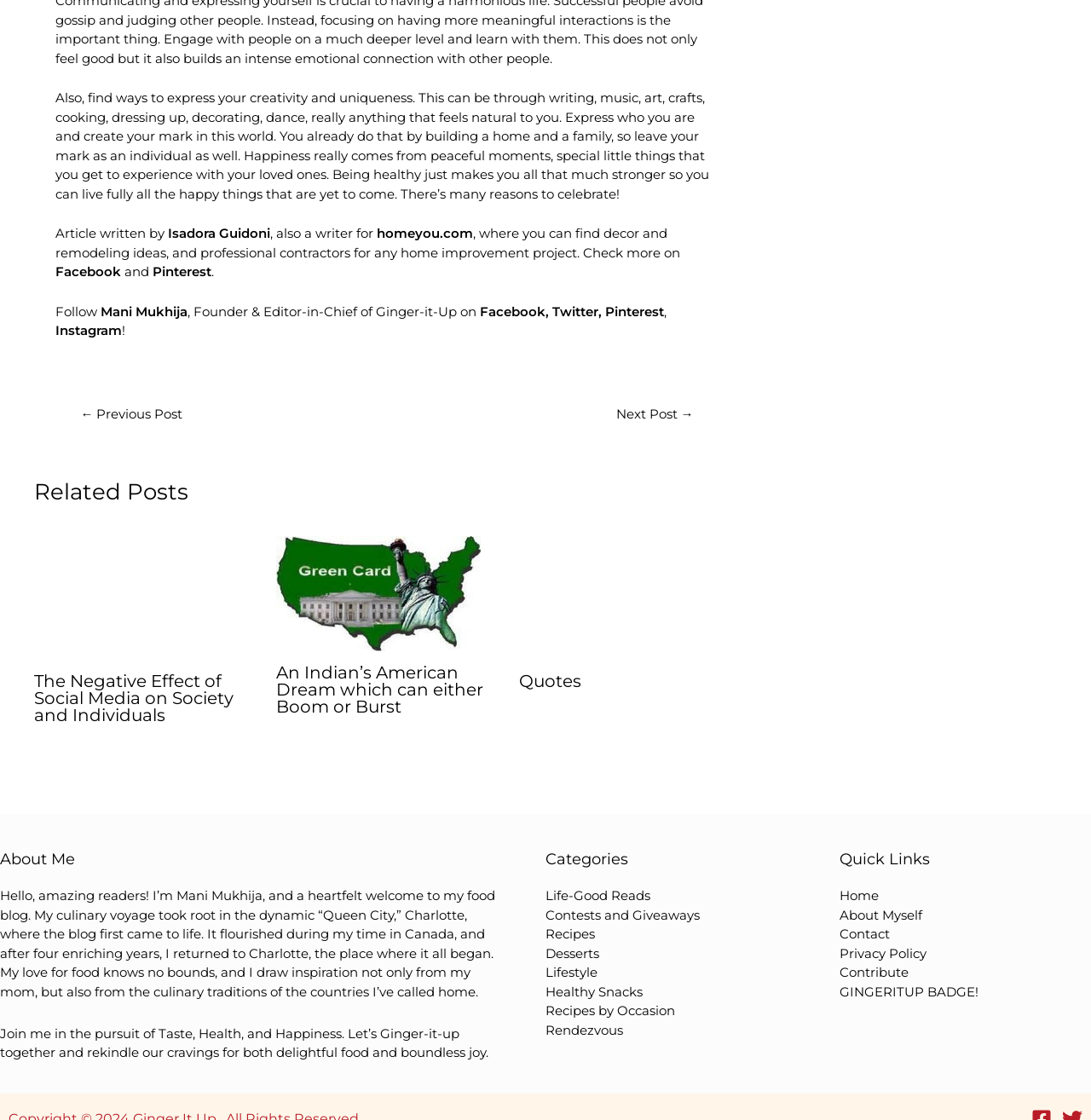What is the category of the post?
Using the image, provide a concise answer in one word or a short phrase.

Life-Good Reads